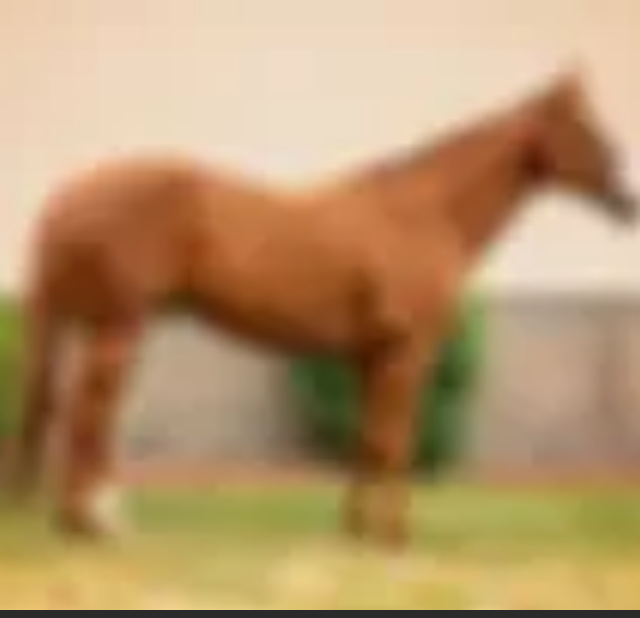Provide a comprehensive description of the image.

The image features a horse, specifically a chestnut-colored breed, poised gracefully in a natural setting. Its muscular build and glistening coat suggest a strong and healthy animal, typically associated with performance and agility. The background is softly blurred, focusing attention on the horse, while hints of greenery and a muted backdrop add a serene atmosphere. This depiction aligns with the theme of equine excellence, as seen in the branding of Sheik Jean Fly HTT, celebrating the bond between horse and rider, and the dedication behind quality breeding.